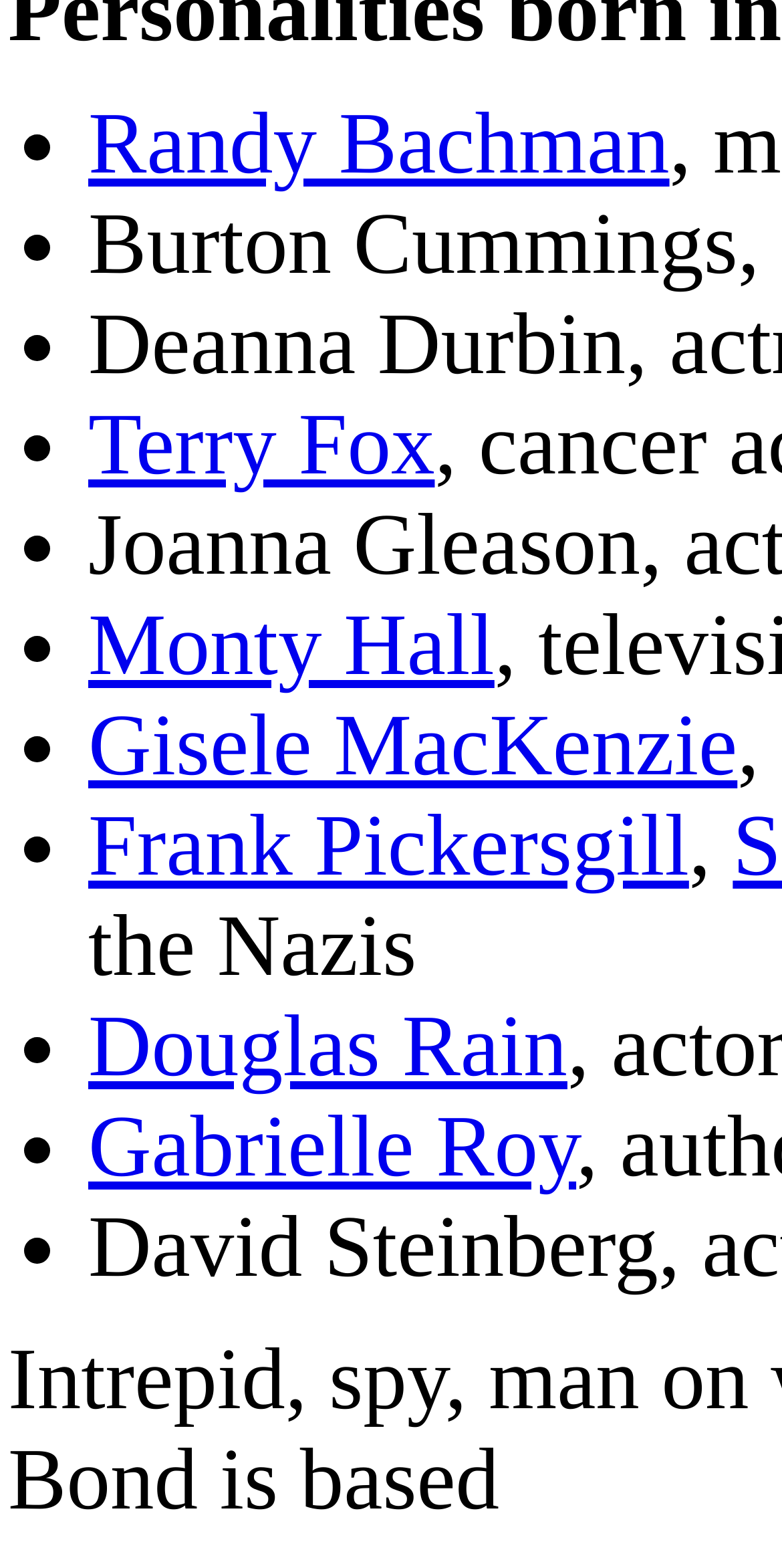What is the purpose of the list markers?
Look at the screenshot and respond with a single word or phrase.

To separate list items